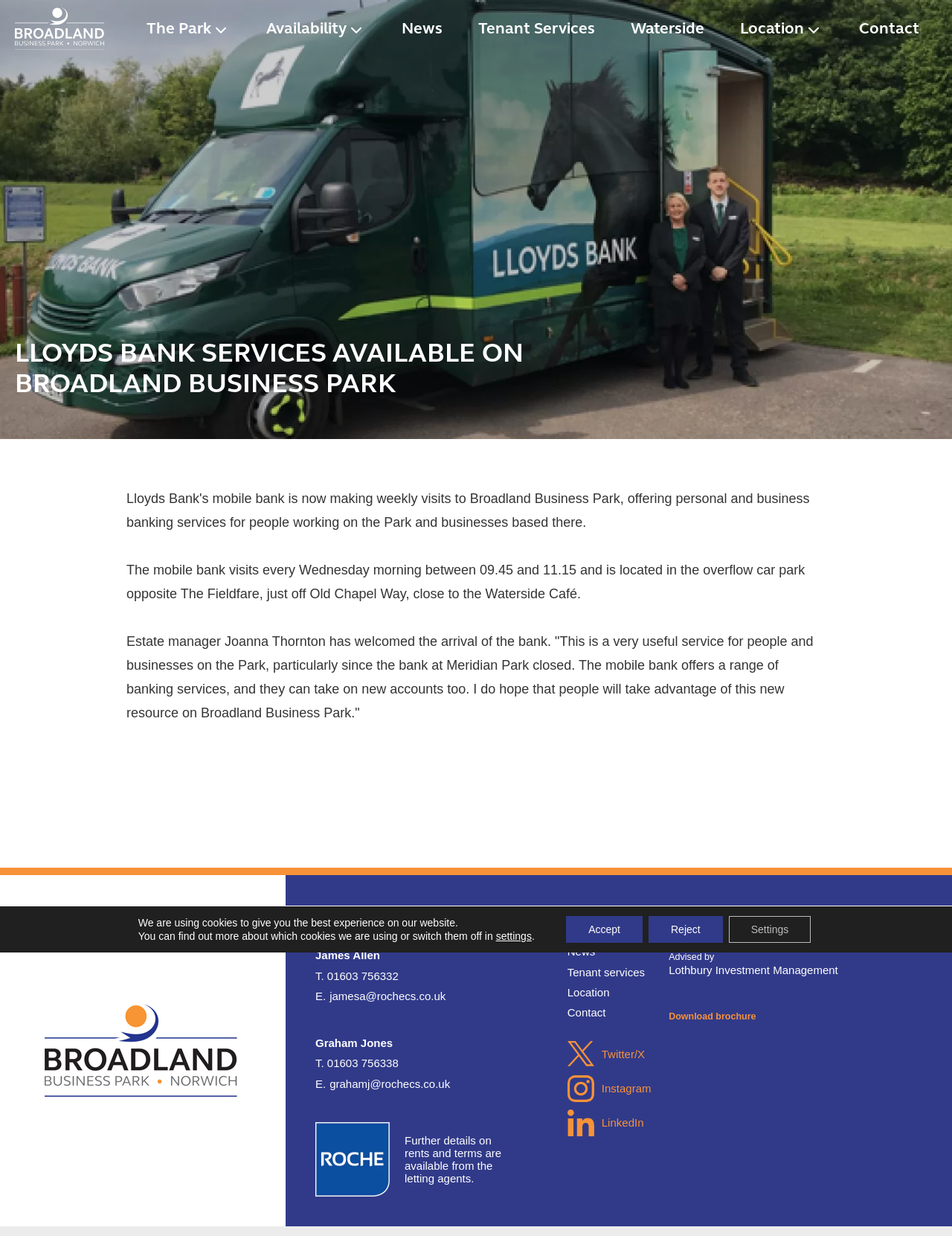Give the bounding box coordinates for this UI element: "Tenant services". The coordinates should be four float numbers between 0 and 1, arranged as [left, top, right, bottom].

[0.596, 0.781, 0.677, 0.791]